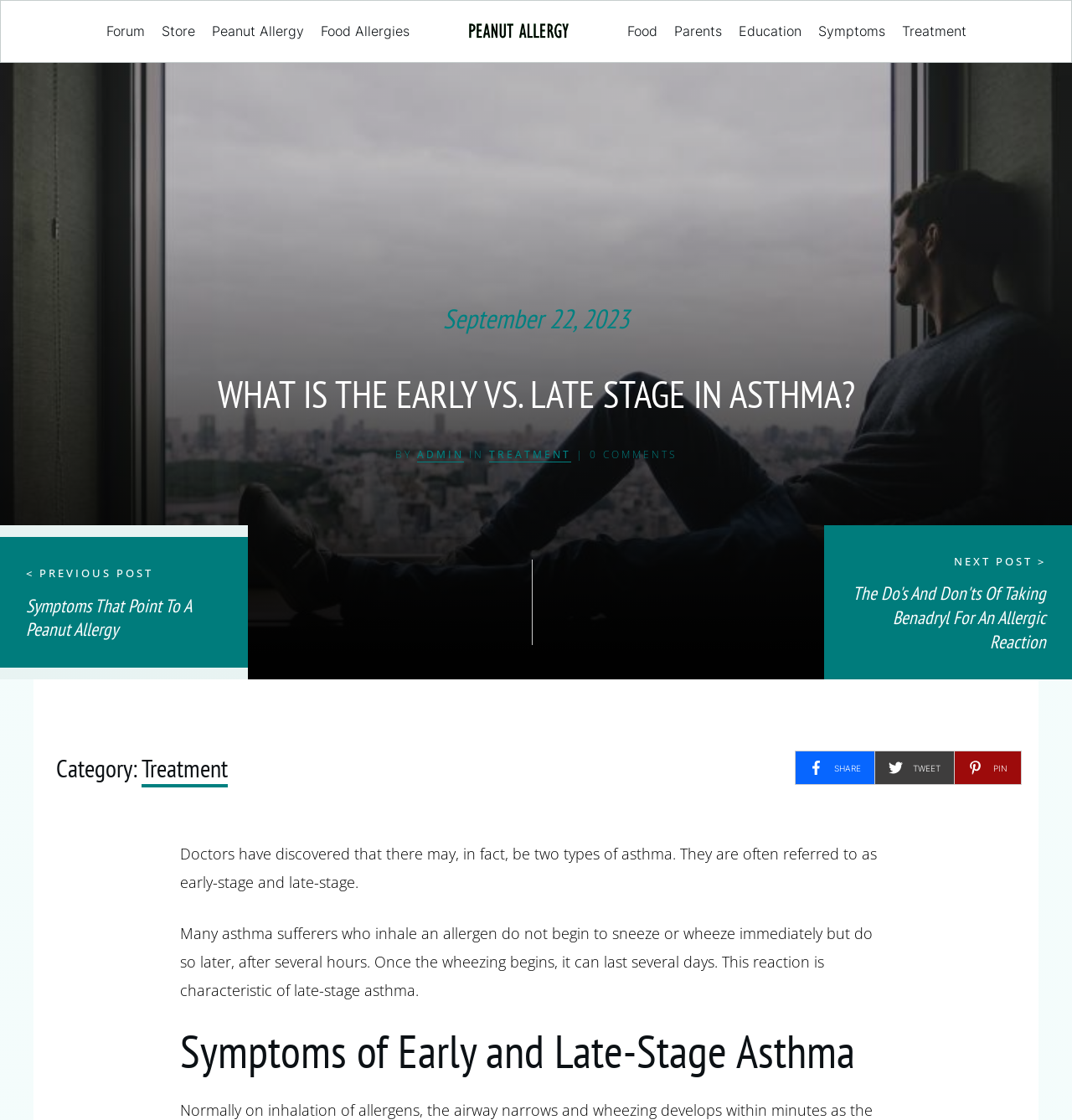What is the purpose of the links at the bottom of the page?
Give a thorough and detailed response to the question.

I found the purpose of the links at the bottom of the page by looking at the links 'SHARE', 'TWEET', and 'PIN' located at [0.754, 0.679, 0.803, 0.692], [0.829, 0.679, 0.878, 0.692], and [0.903, 0.679, 0.94, 0.692] respectively, which are accompanied by images and are likely used for sharing the post on social media.